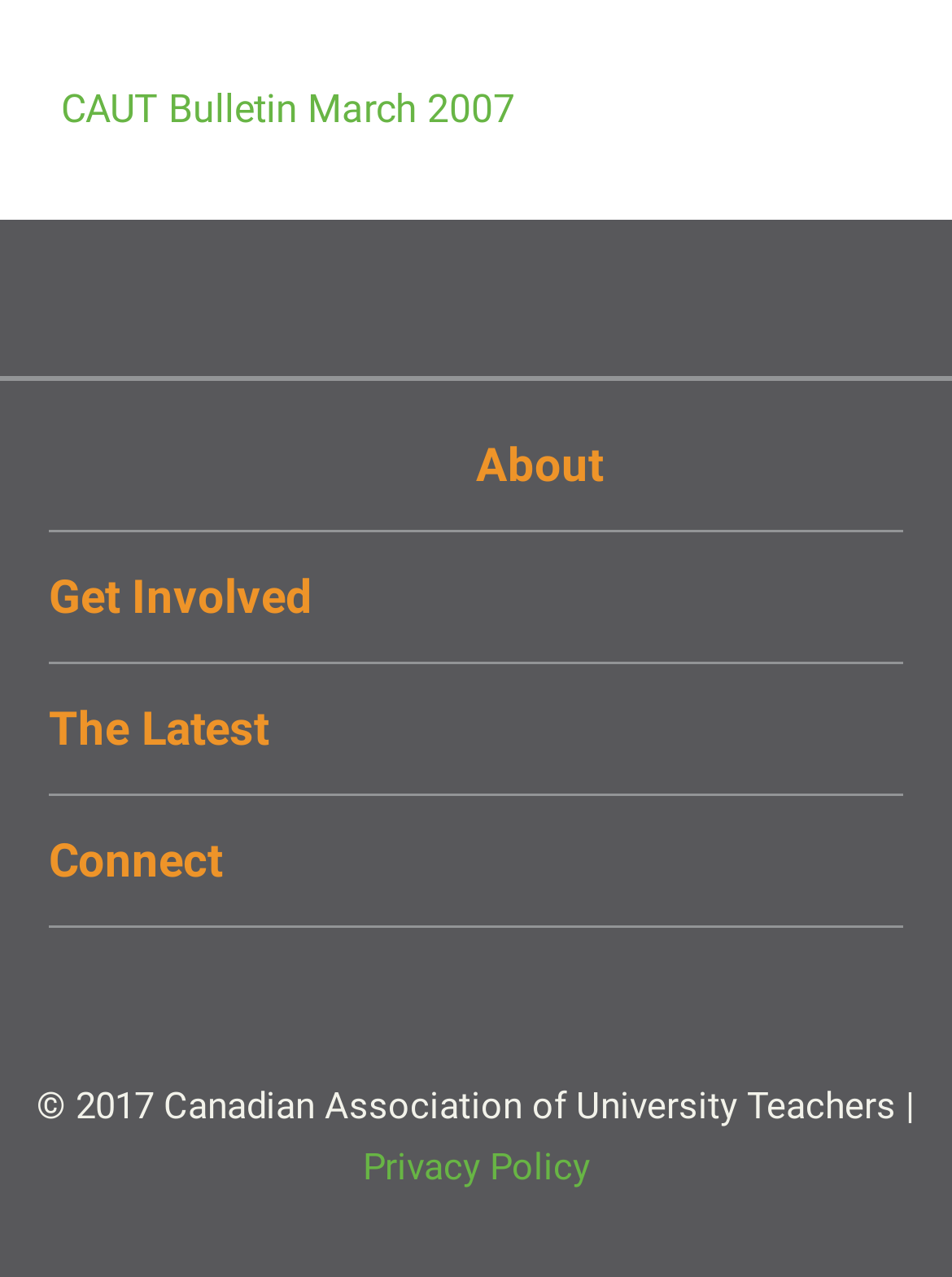What is the category of 'Awards & Scholarships'? From the image, respond with a single word or brief phrase.

Committees